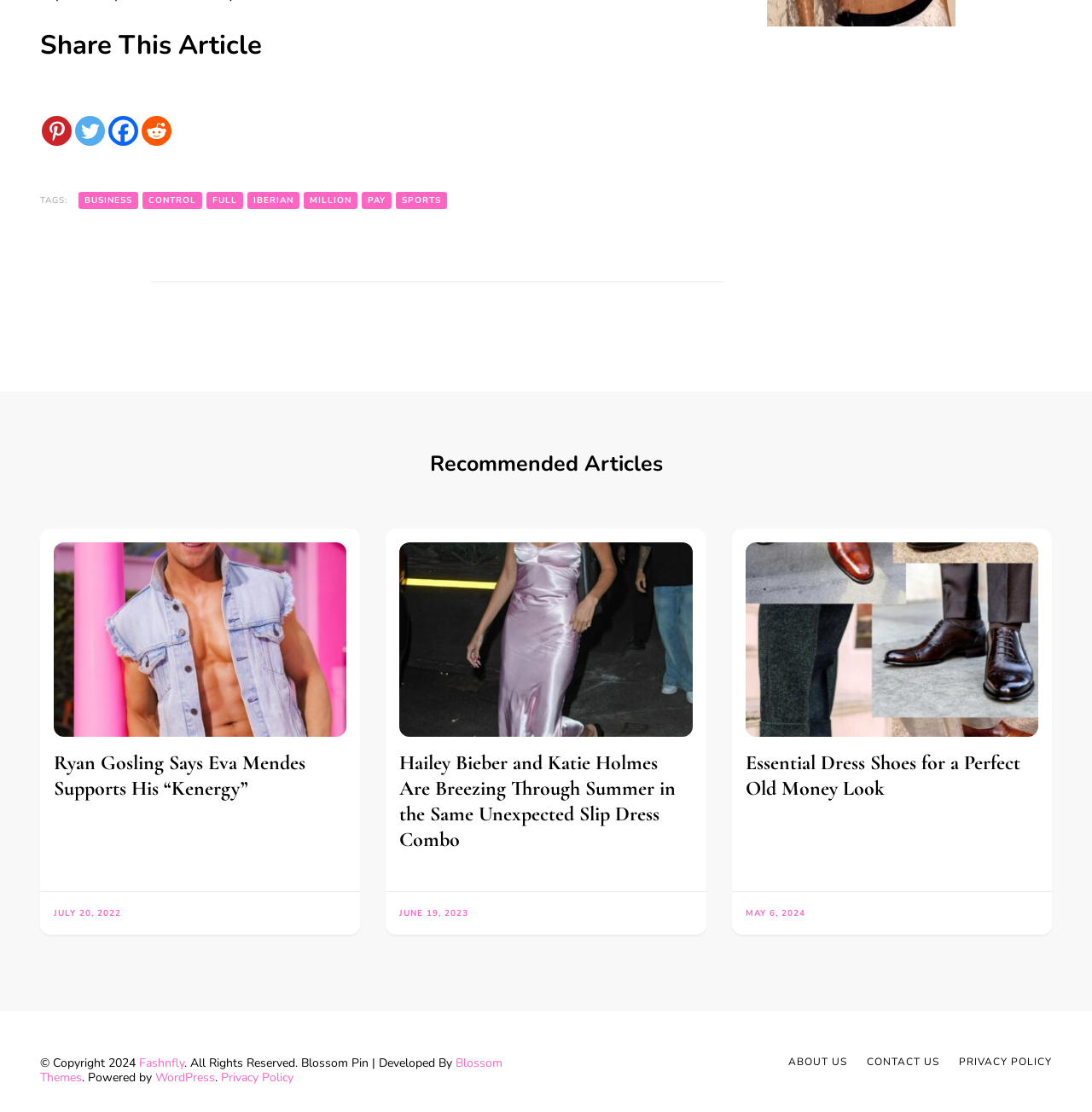How many articles are displayed on the webpage?
Please craft a detailed and exhaustive response to the question.

I counted the number of articles displayed on the webpage and found that there are 3 articles, each with a heading, image, and date.